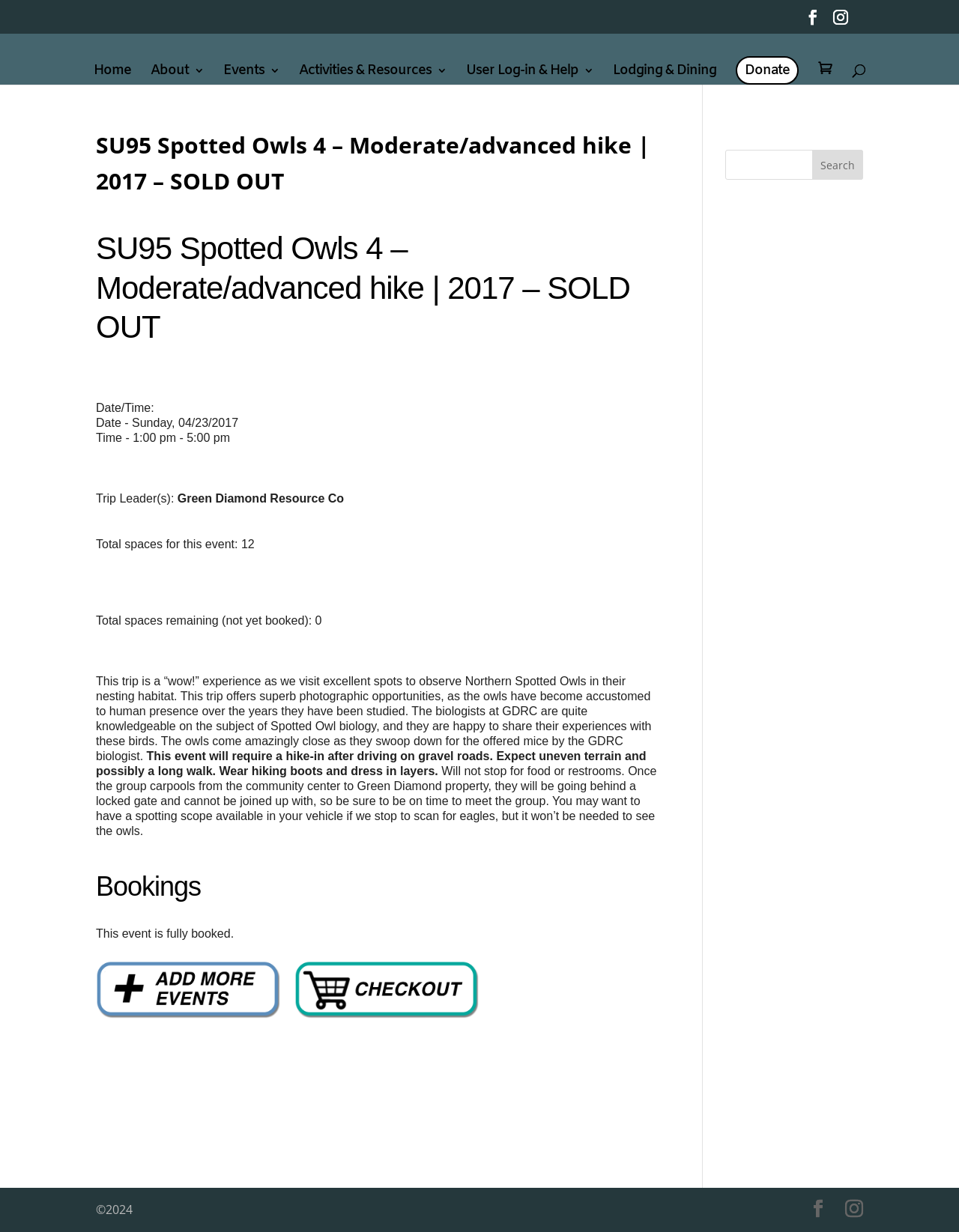What is the time of the Spotted Owls 4 trip?
Kindly offer a comprehensive and detailed response to the question.

I found the time of the trip by looking at the 'Time -' section, which specifies the time as 1:00 pm - 5:00 pm.